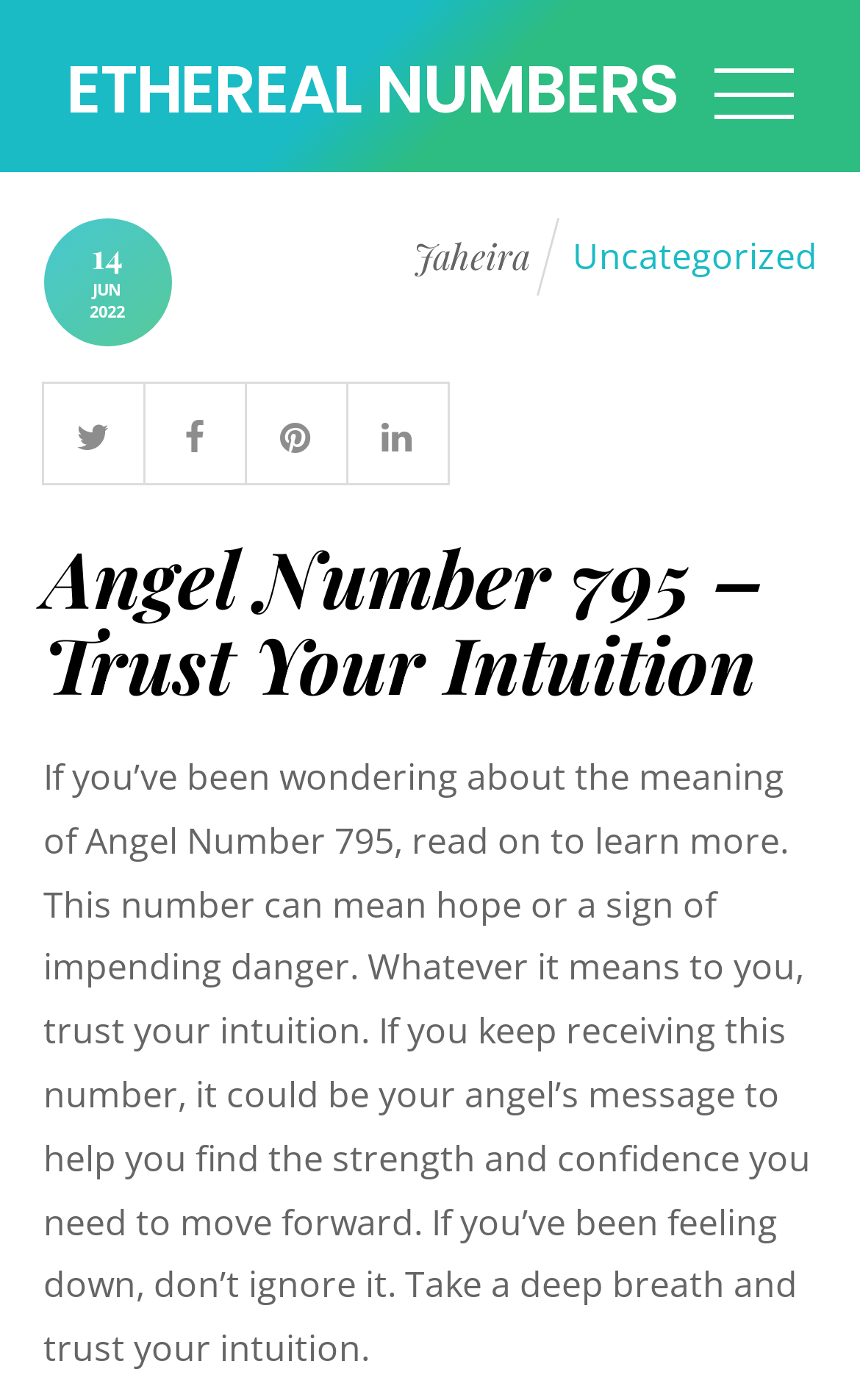What is the category of the article?
Identify the answer in the screenshot and reply with a single word or phrase.

Uncategorized